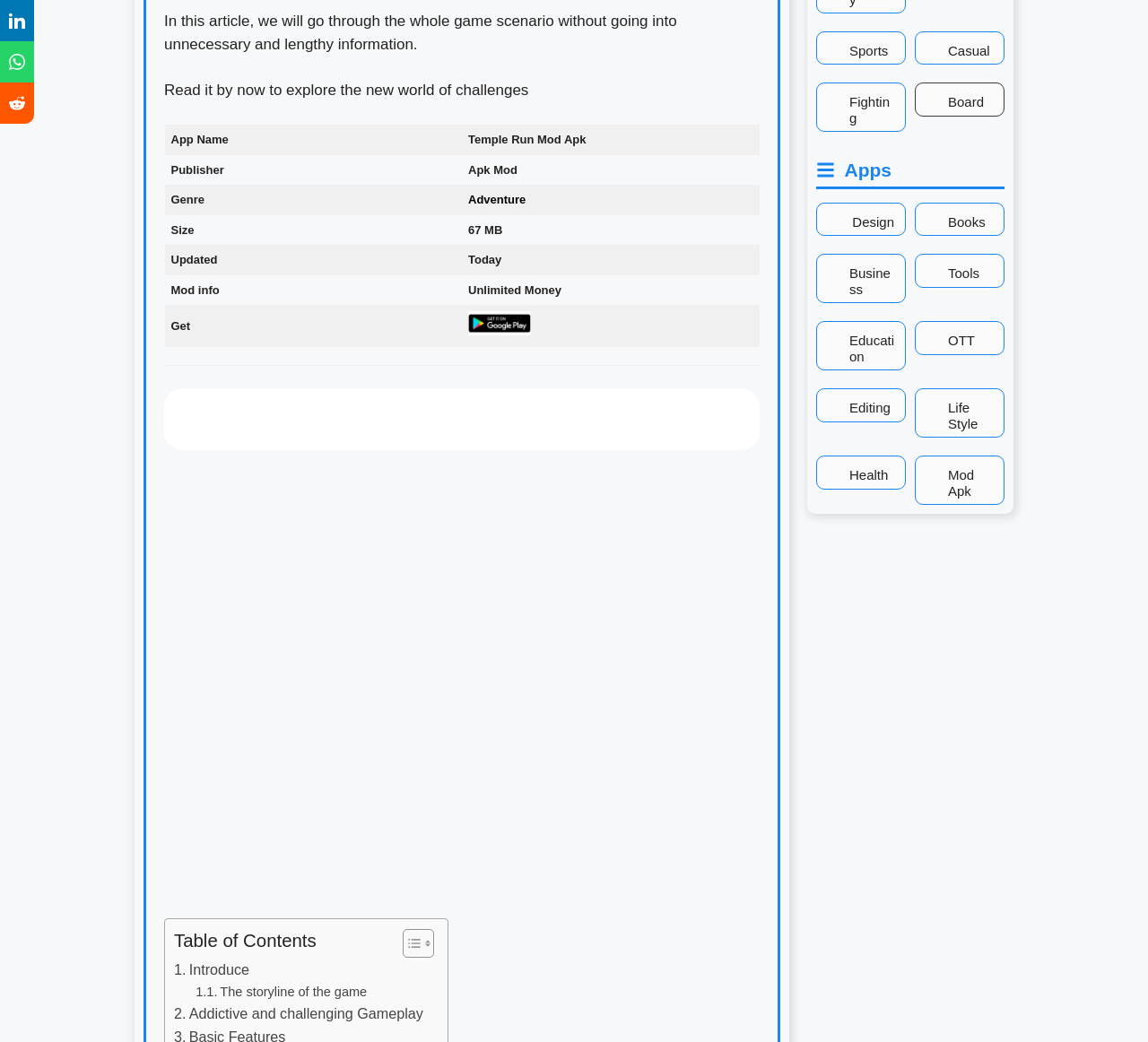Using the format (top-left x, top-left y, bottom-right x, bottom-right y), and given the element description, identify the bounding box coordinates within the screenshot: Introduce

[0.152, 0.92, 0.217, 0.943]